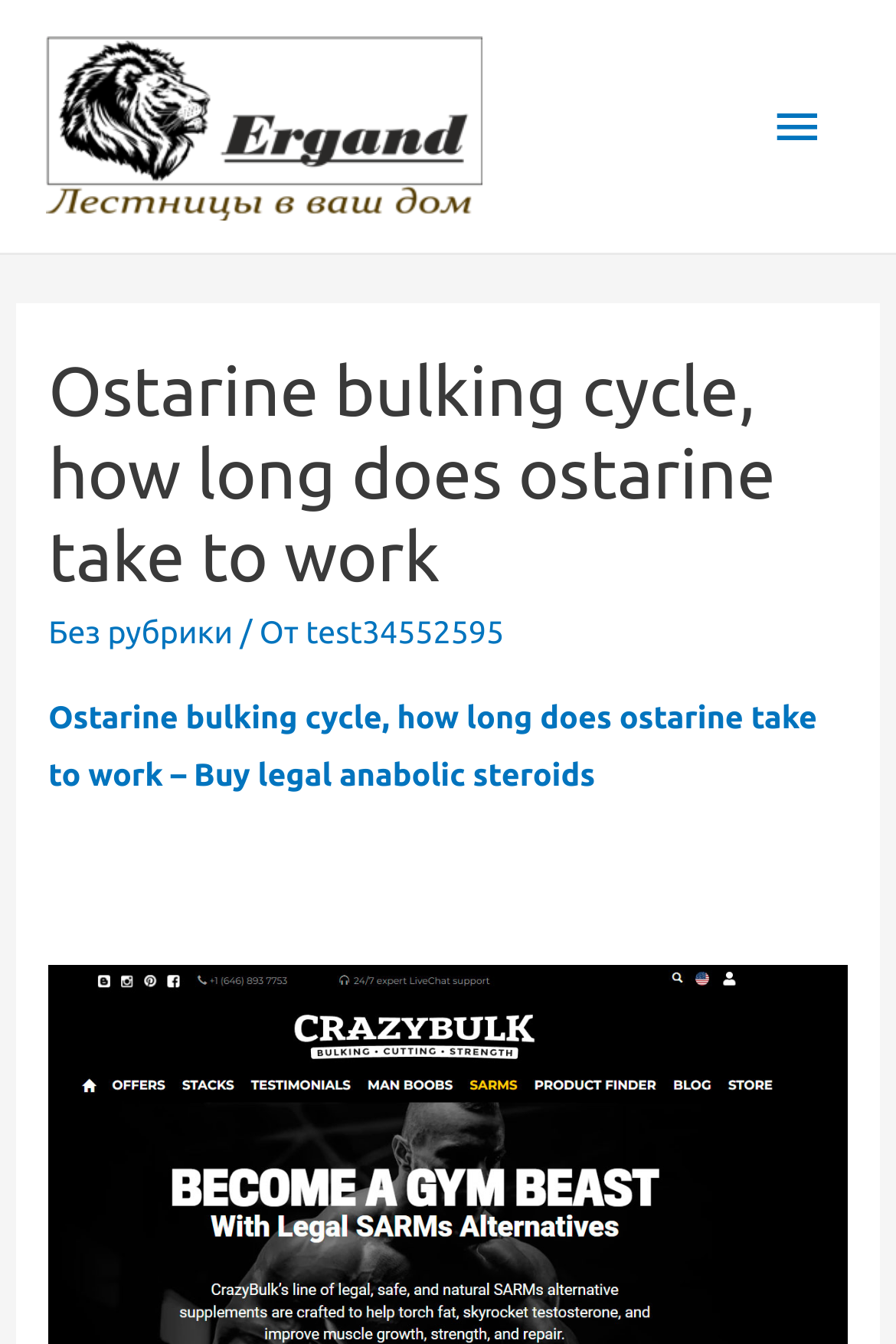Provide the bounding box for the UI element matching this description: "test34552595".

[0.341, 0.457, 0.562, 0.484]